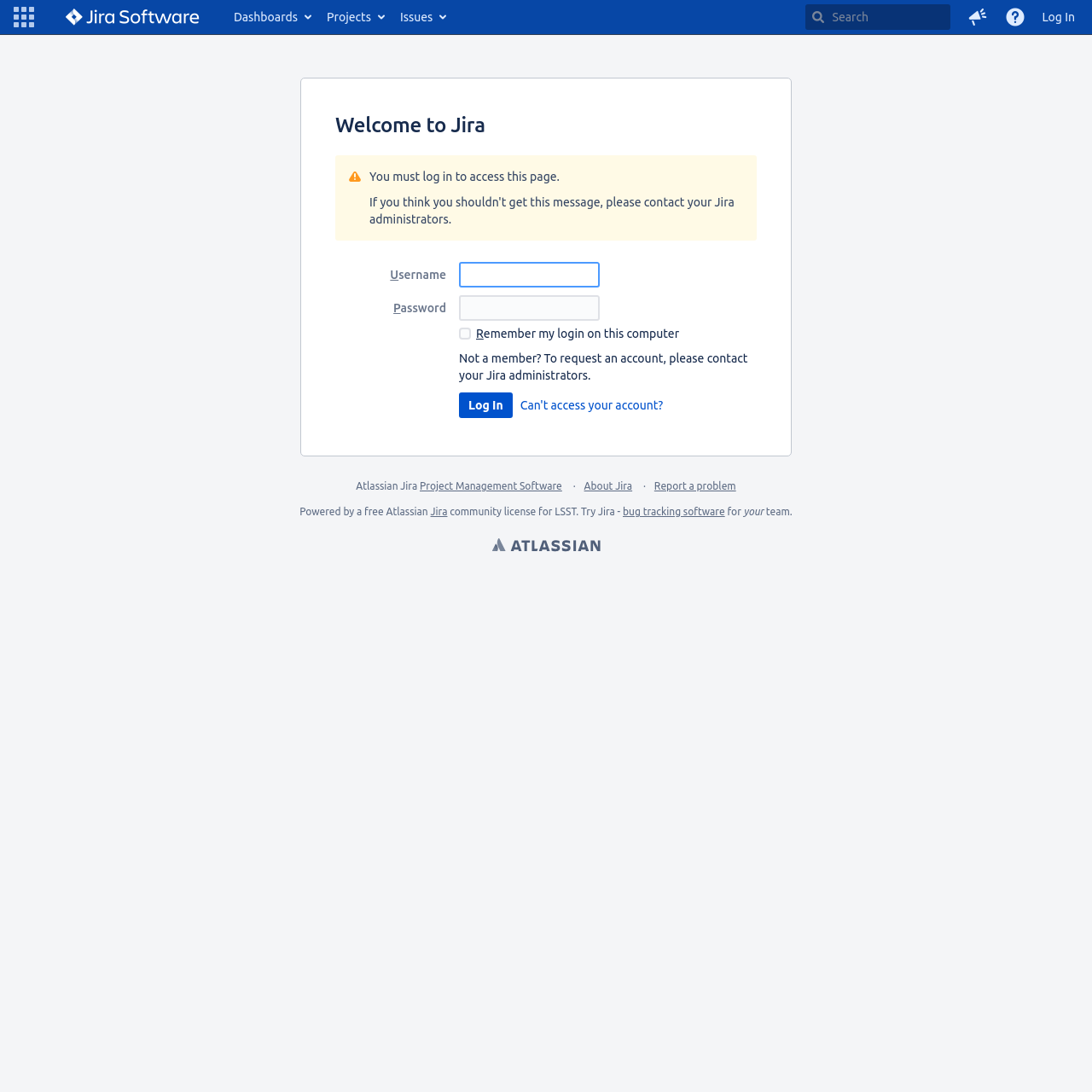Please find the bounding box coordinates of the element that must be clicked to perform the given instruction: "Search for something". The coordinates should be four float numbers from 0 to 1, i.e., [left, top, right, bottom].

[0.737, 0.004, 0.87, 0.027]